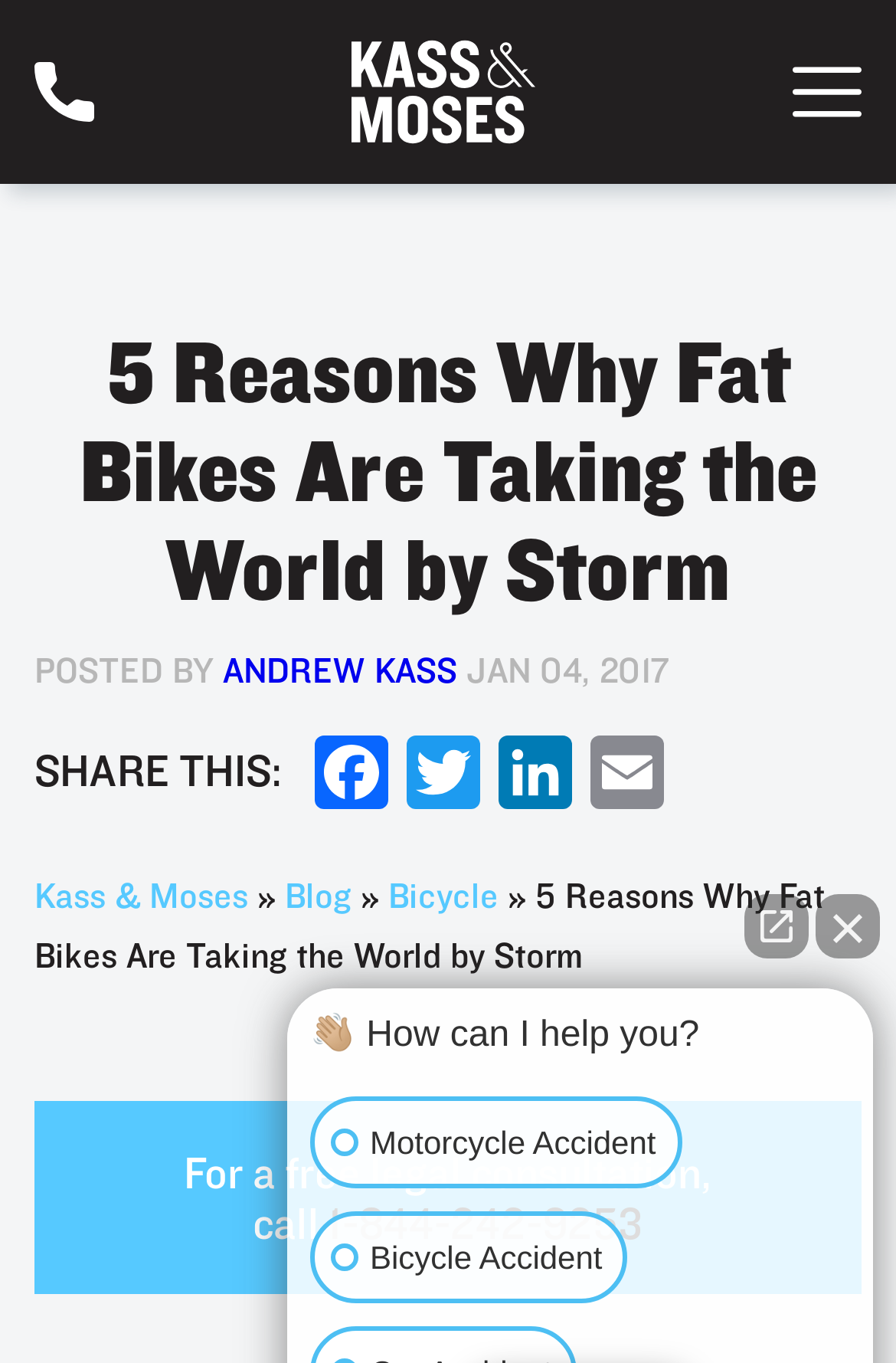Locate the bounding box coordinates of the element's region that should be clicked to carry out the following instruction: "Share on Facebook". The coordinates need to be four float numbers between 0 and 1, i.e., [left, top, right, bottom].

[0.341, 0.539, 0.444, 0.601]